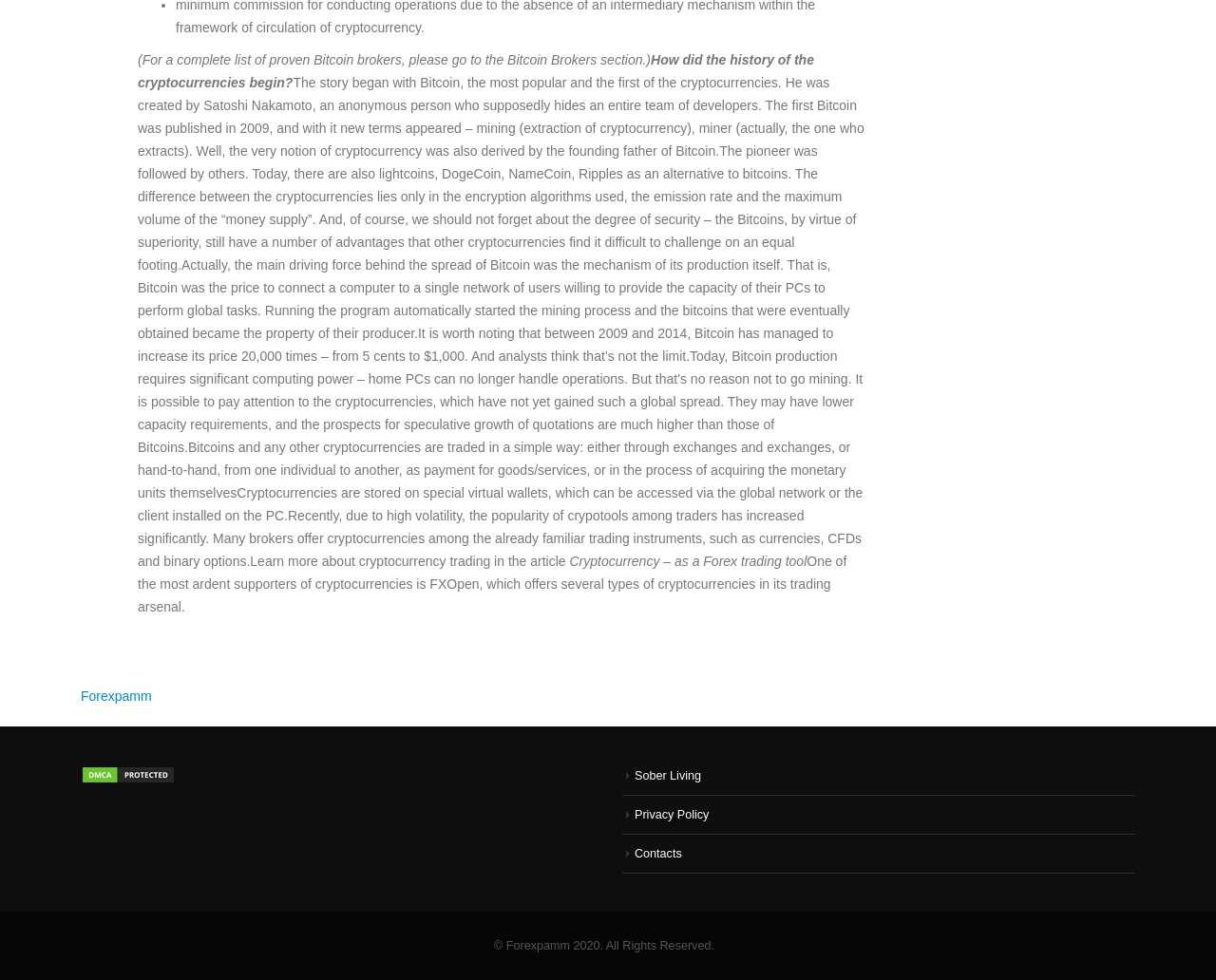Give the bounding box coordinates for this UI element: "Sober Living". The coordinates should be four float numbers between 0 and 1, arranged as [left, top, right, bottom].

[0.522, 0.785, 0.577, 0.798]